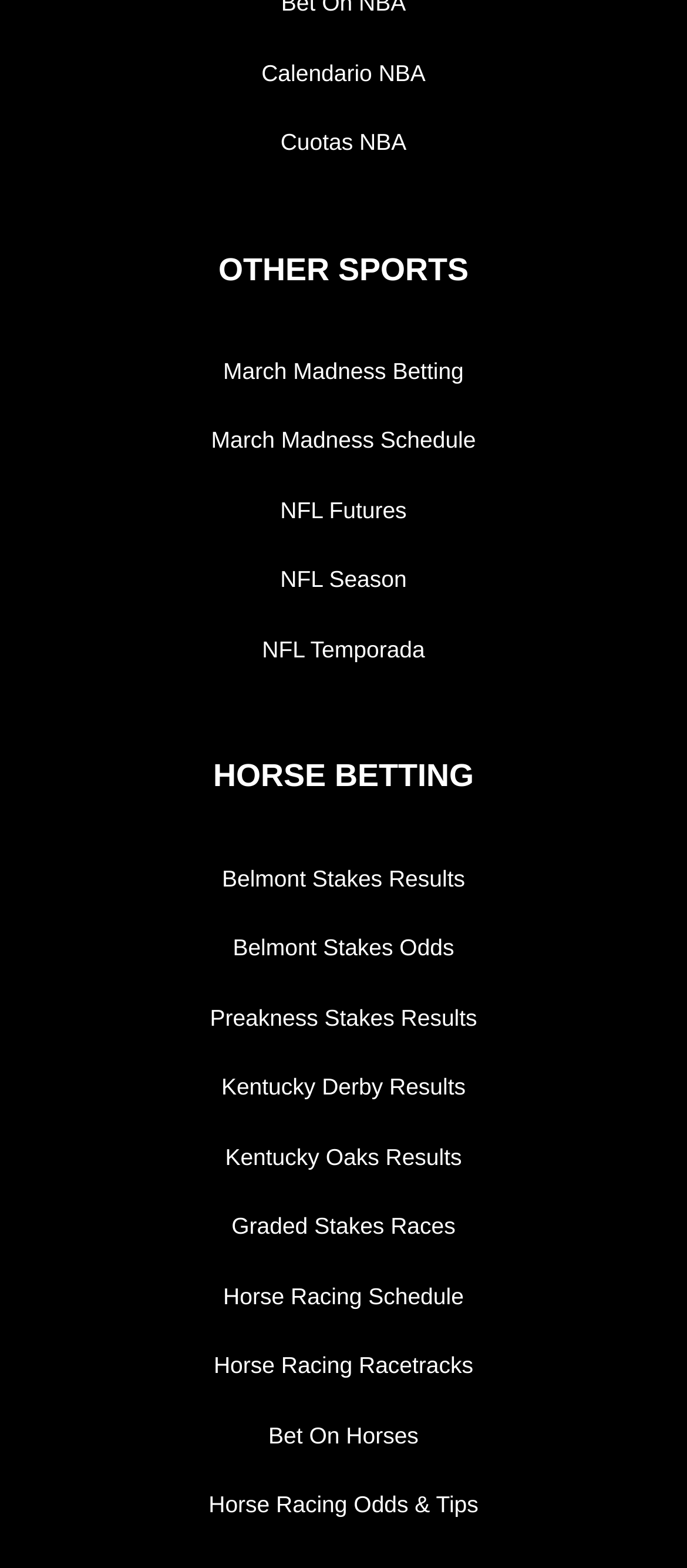What is the common theme among the links 'March Madness Betting', 'March Madness Schedule', and 'NFL Futures'?
Based on the image, answer the question in a detailed manner.

The common theme among these links is sports betting, as they all relate to betting on specific sports events, such as March Madness and NFL games.